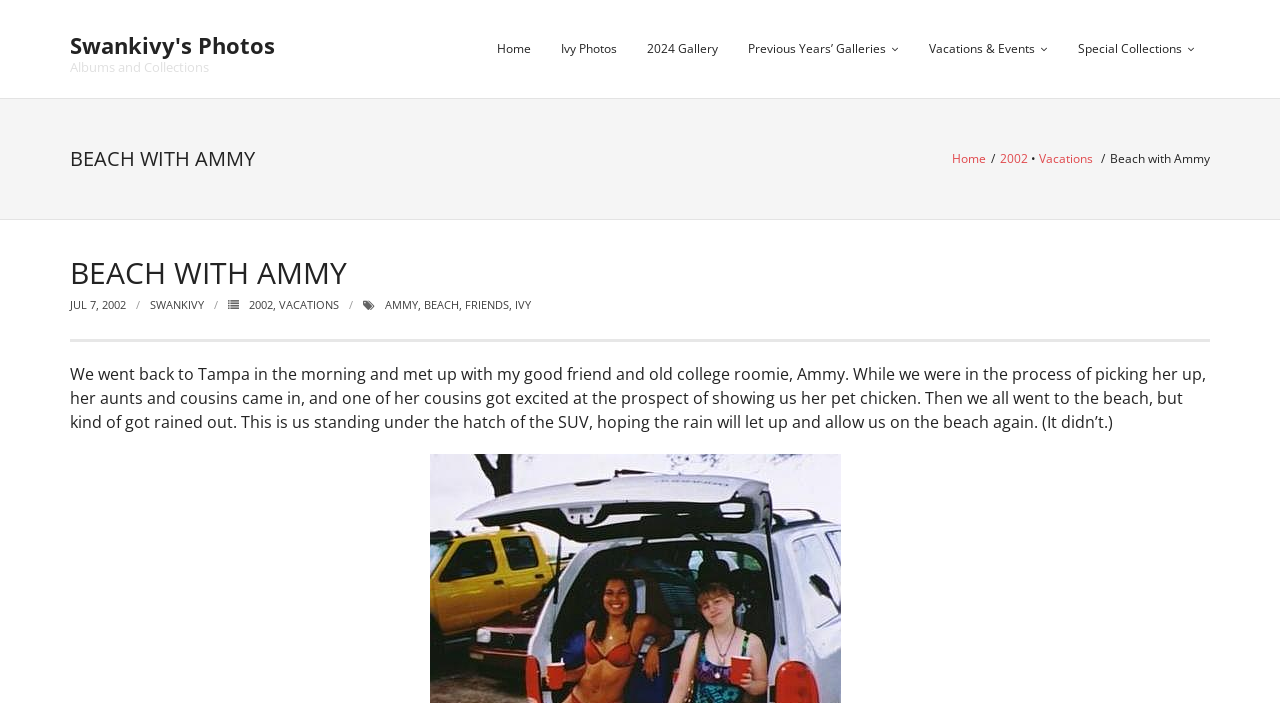Please identify the bounding box coordinates of the element's region that needs to be clicked to fulfill the following instruction: "Go to Swankivy's Photos Albums and Collections". The bounding box coordinates should consist of four float numbers between 0 and 1, i.e., [left, top, right, bottom].

[0.055, 0.028, 0.215, 0.105]